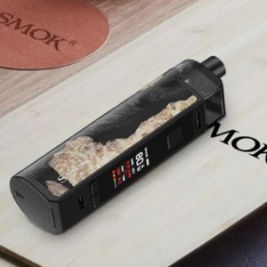Observe the image and answer the following question in detail: What type of vaping styles does the RPM80 Pro support?

According to the caption, the RPM80 Pro is known for its versatility, supporting both direct lung and mouth-to-lung vaping styles, making it a popular choice among vaping enthusiasts.